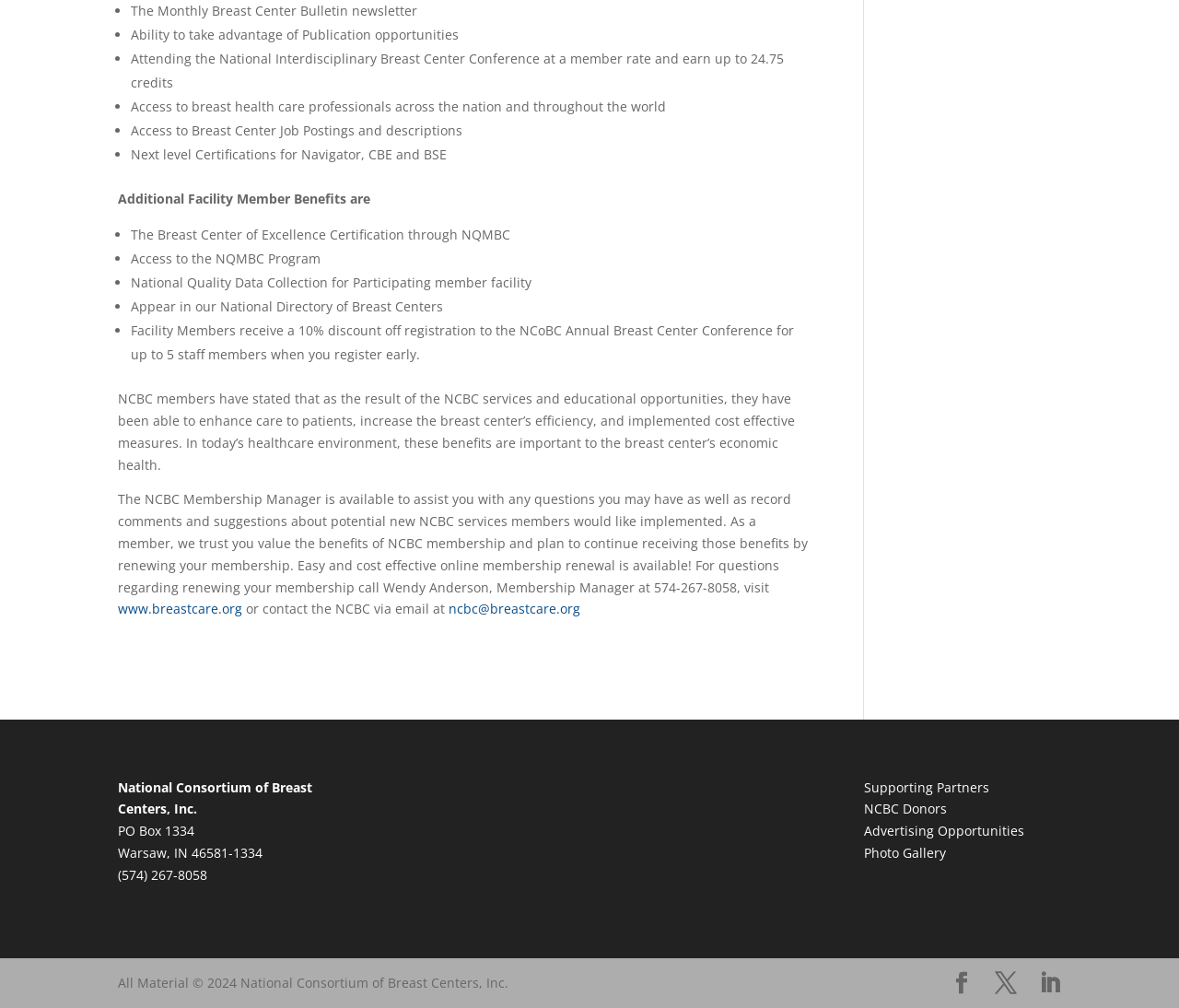Identify and provide the bounding box coordinates of the UI element described: "Advertising Opportunities". The coordinates should be formatted as [left, top, right, bottom], with each number being a float between 0 and 1.

[0.733, 0.816, 0.869, 0.833]